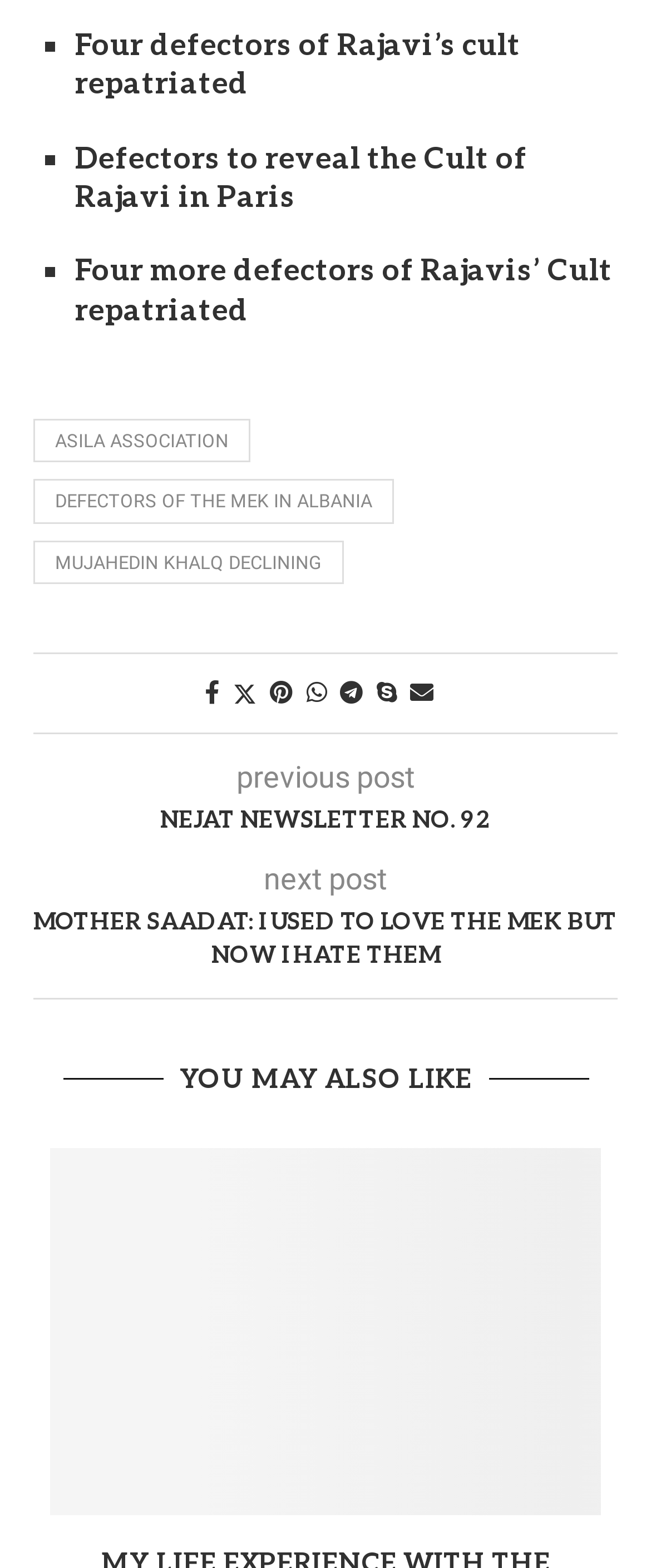Indicate the bounding box coordinates of the element that needs to be clicked to satisfy the following instruction: "Go to the next post". The coordinates should be four float numbers between 0 and 1, i.e., [left, top, right, bottom].

[0.405, 0.408, 0.595, 0.43]